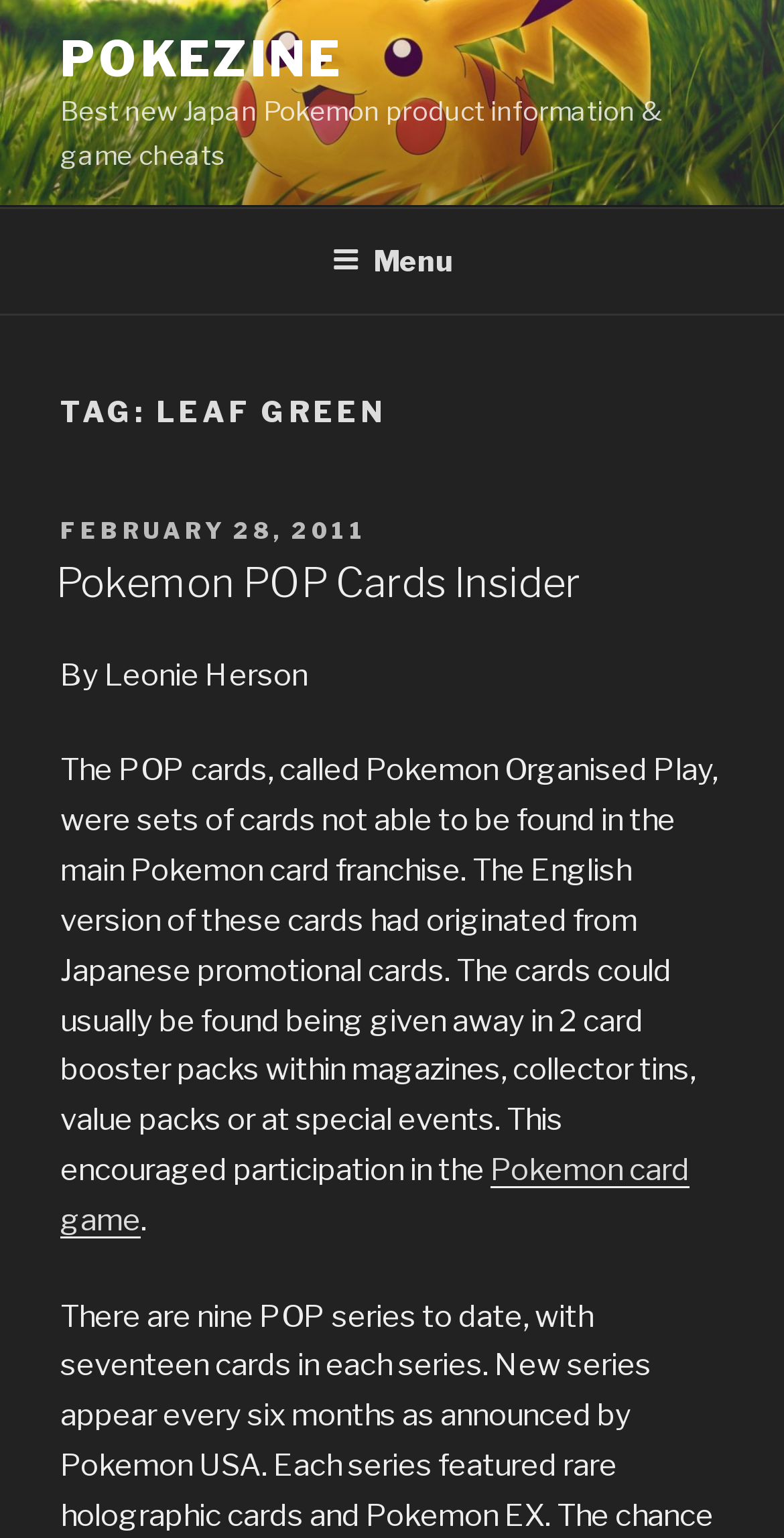Use a single word or phrase to respond to the question:
Who is the author of the blog post?

Leonie Herson